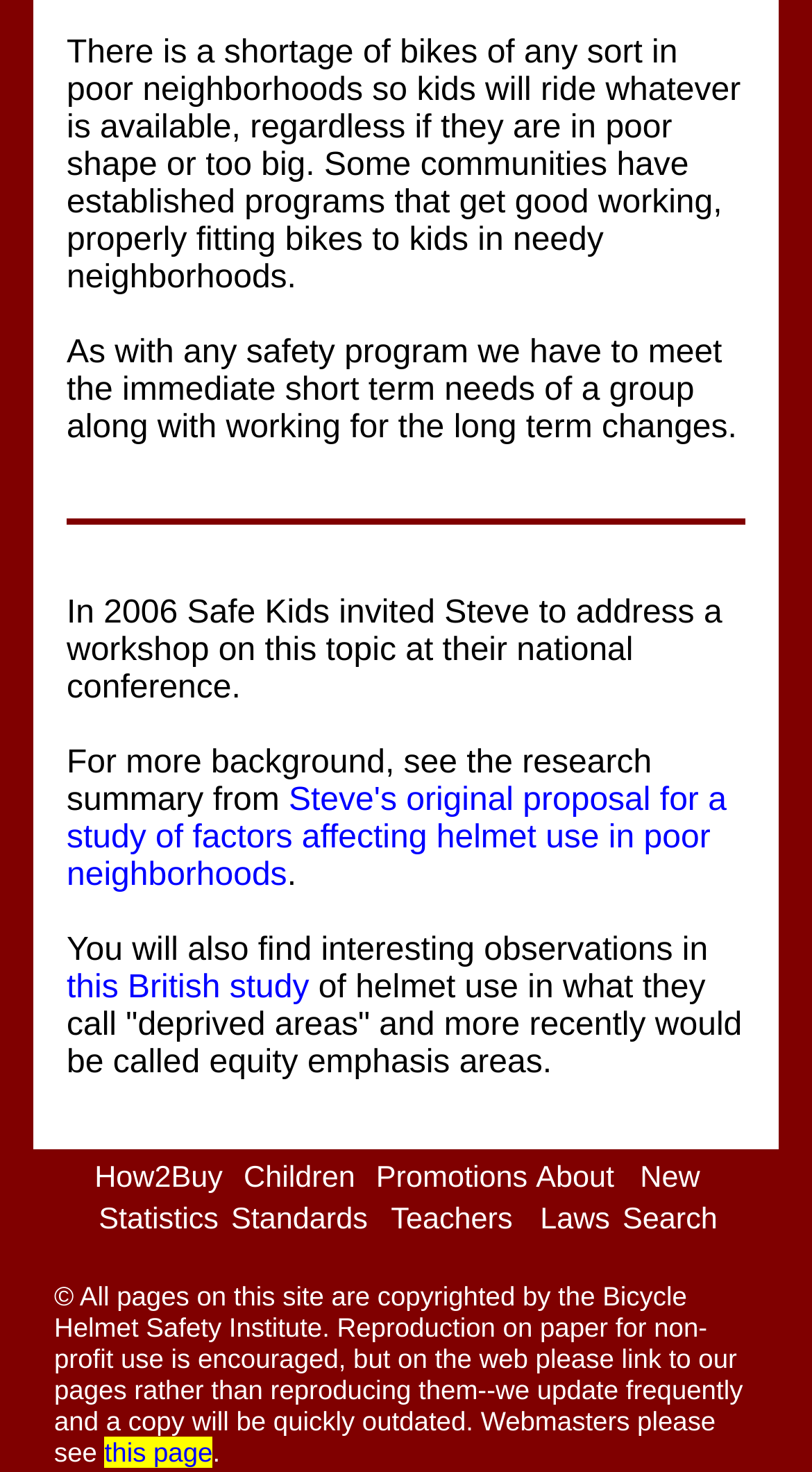Based on the image, provide a detailed response to the question:
What is the purpose of the 'How2Buy' link?

The 'How2Buy' link is likely a resource for people who want to buy bikes, providing guidance on how to make a purchase. This is inferred from the context of the webpage, which focuses on bike safety and accessibility.